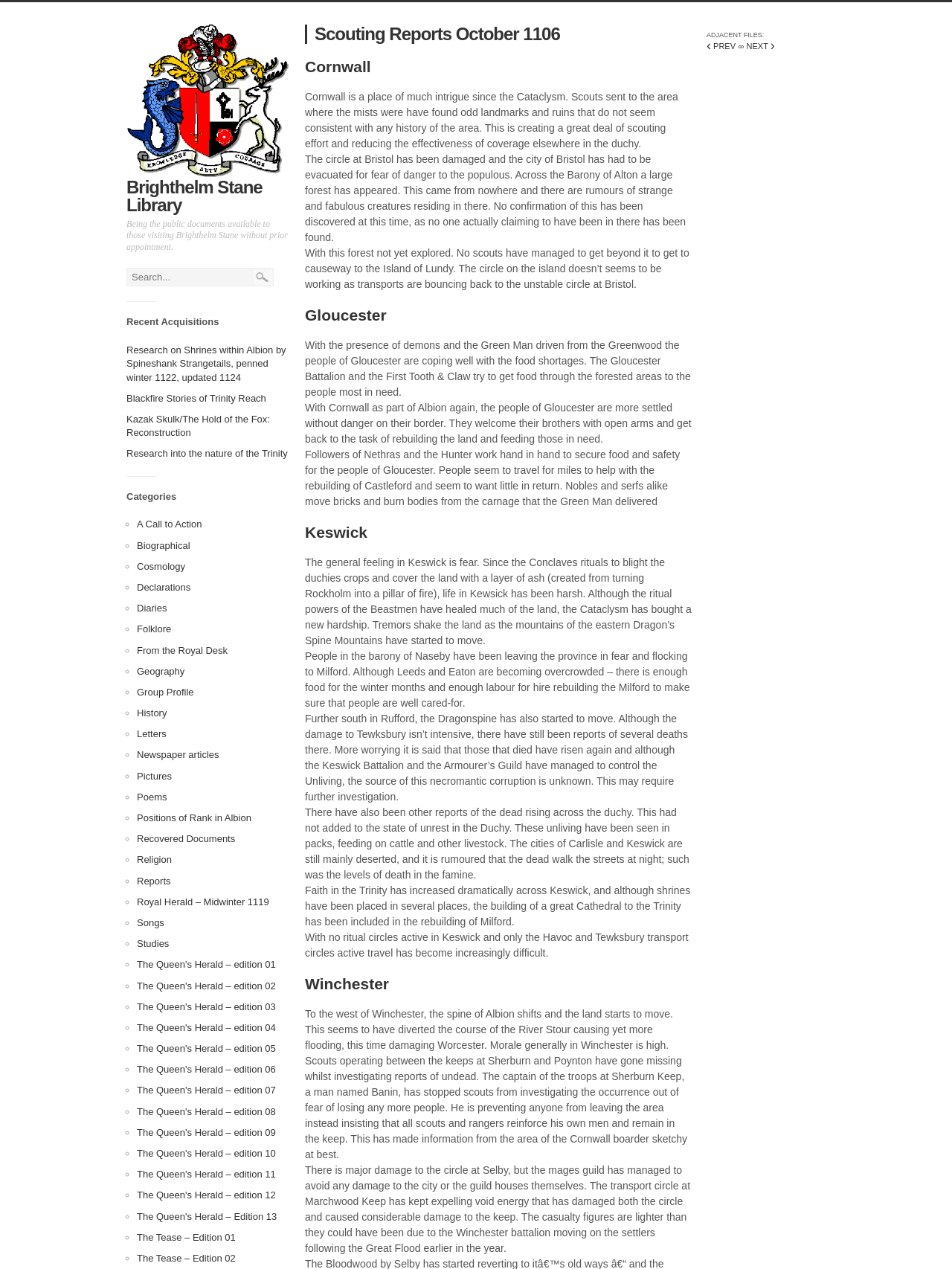Locate the heading on the webpage and return its text.

Scouting Reports October 1106